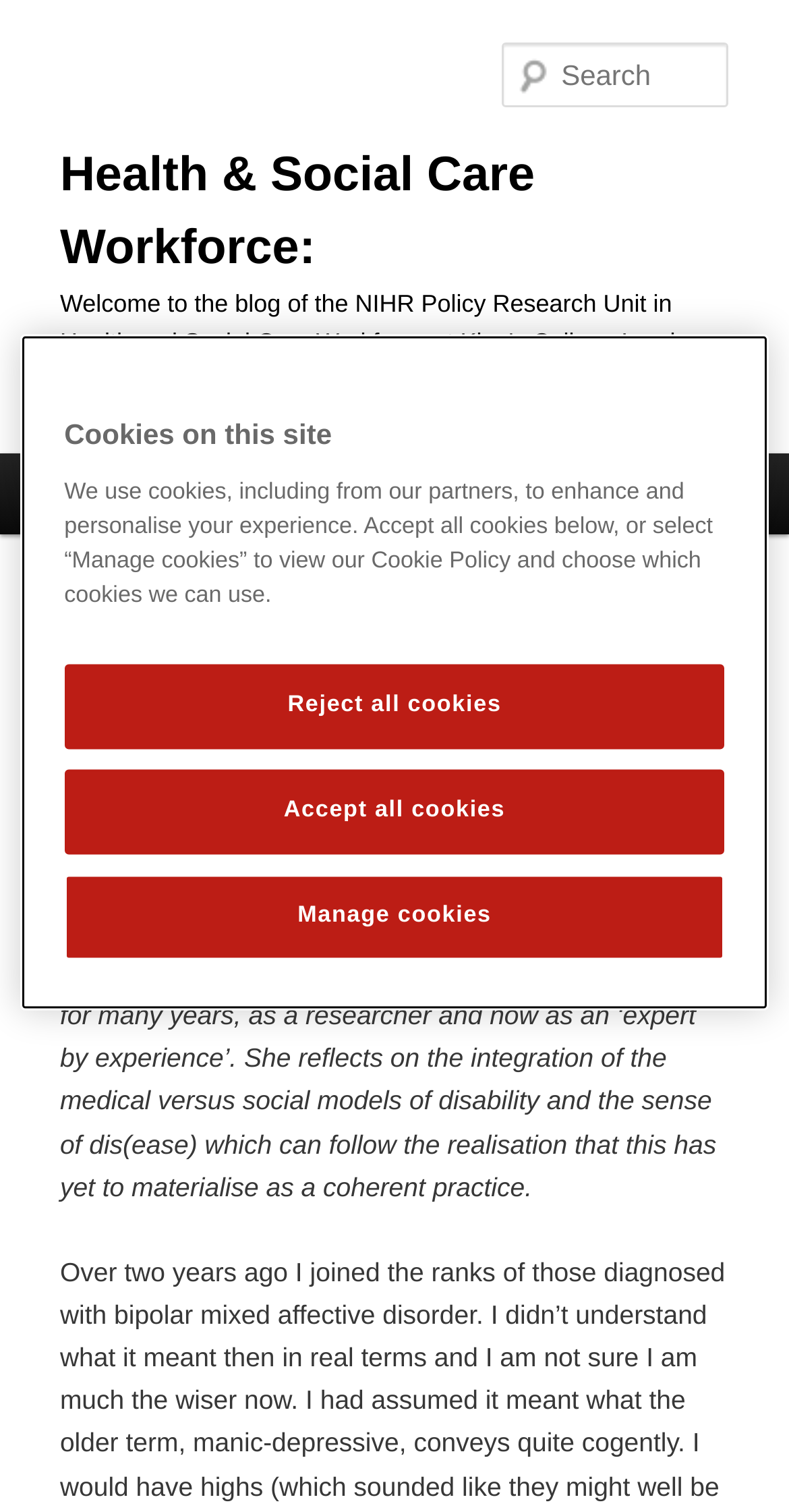Please locate the bounding box coordinates of the element that should be clicked to complete the given instruction: "Check delivery information".

None